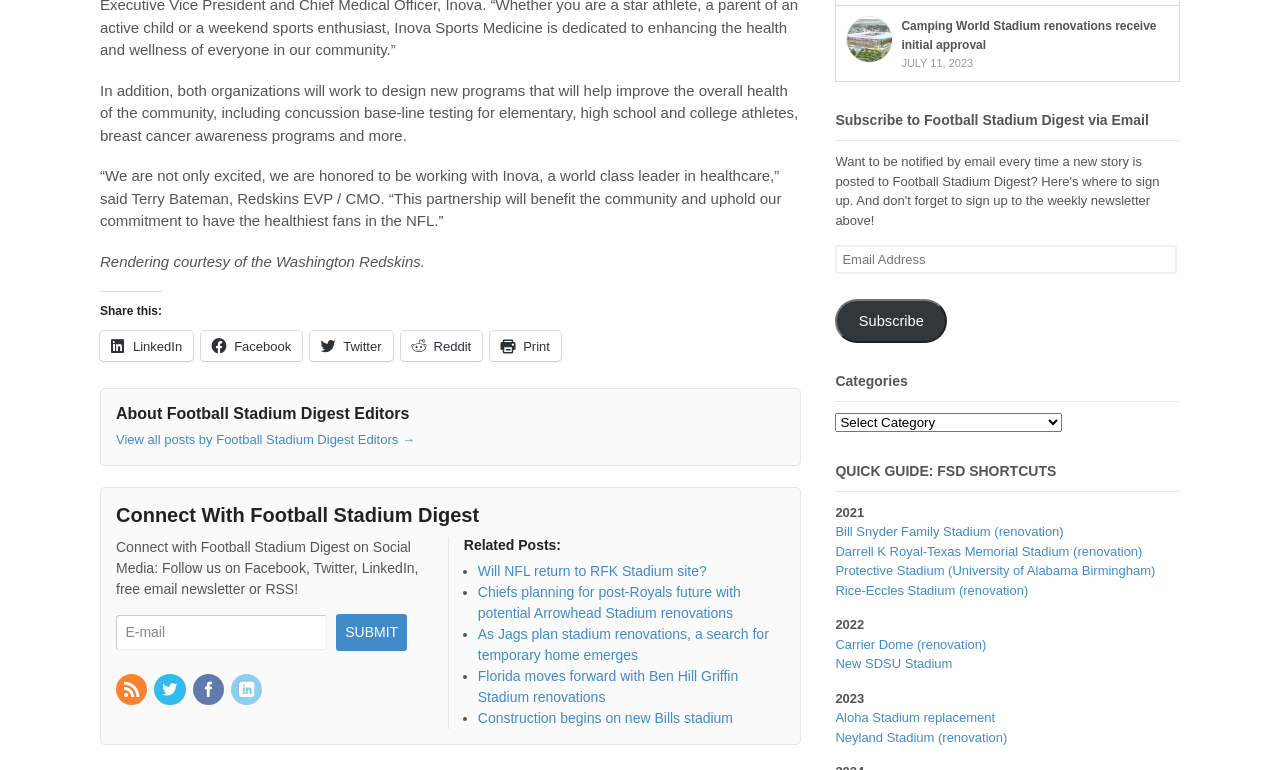Please reply to the following question with a single word or a short phrase:
How many related posts are listed?

5